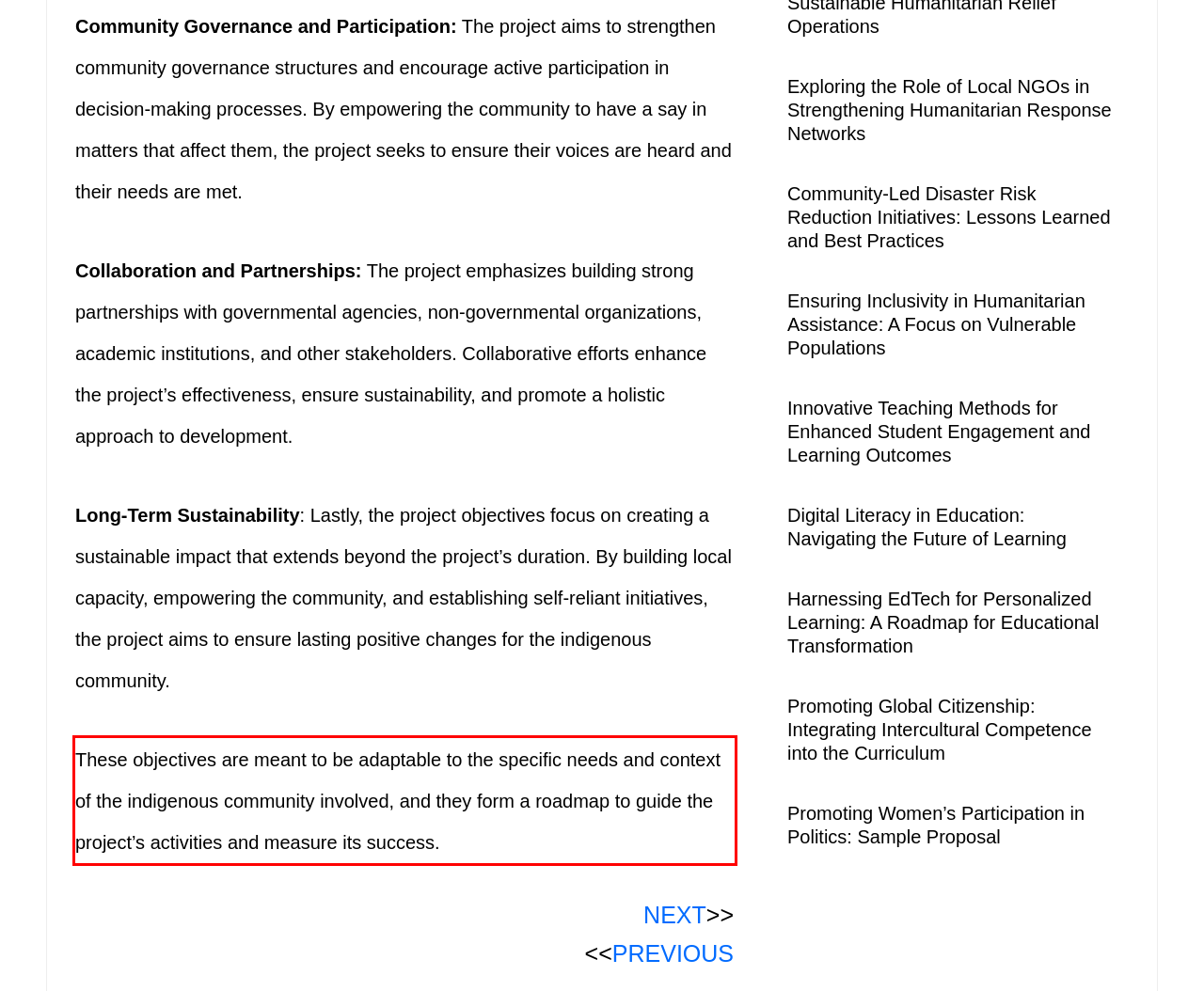From the provided screenshot, extract the text content that is enclosed within the red bounding box.

These objectives are meant to be adaptable to the specific needs and context of the indigenous community involved, and they form a roadmap to guide the project’s activities and measure its success.